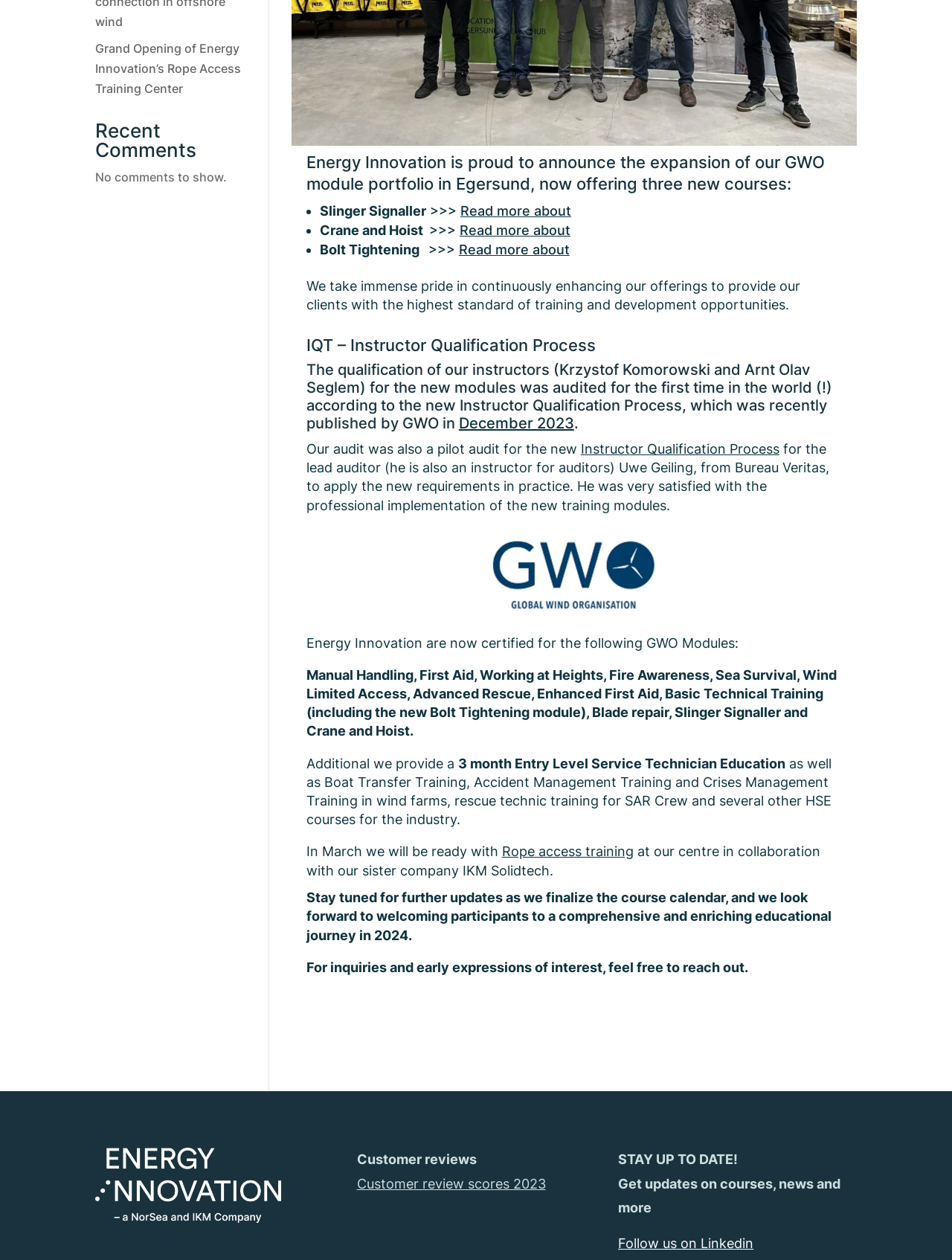Please provide the bounding box coordinates for the UI element as described: "Read more about". The coordinates must be four floats between 0 and 1, represented as [left, top, right, bottom].

[0.482, 0.192, 0.598, 0.204]